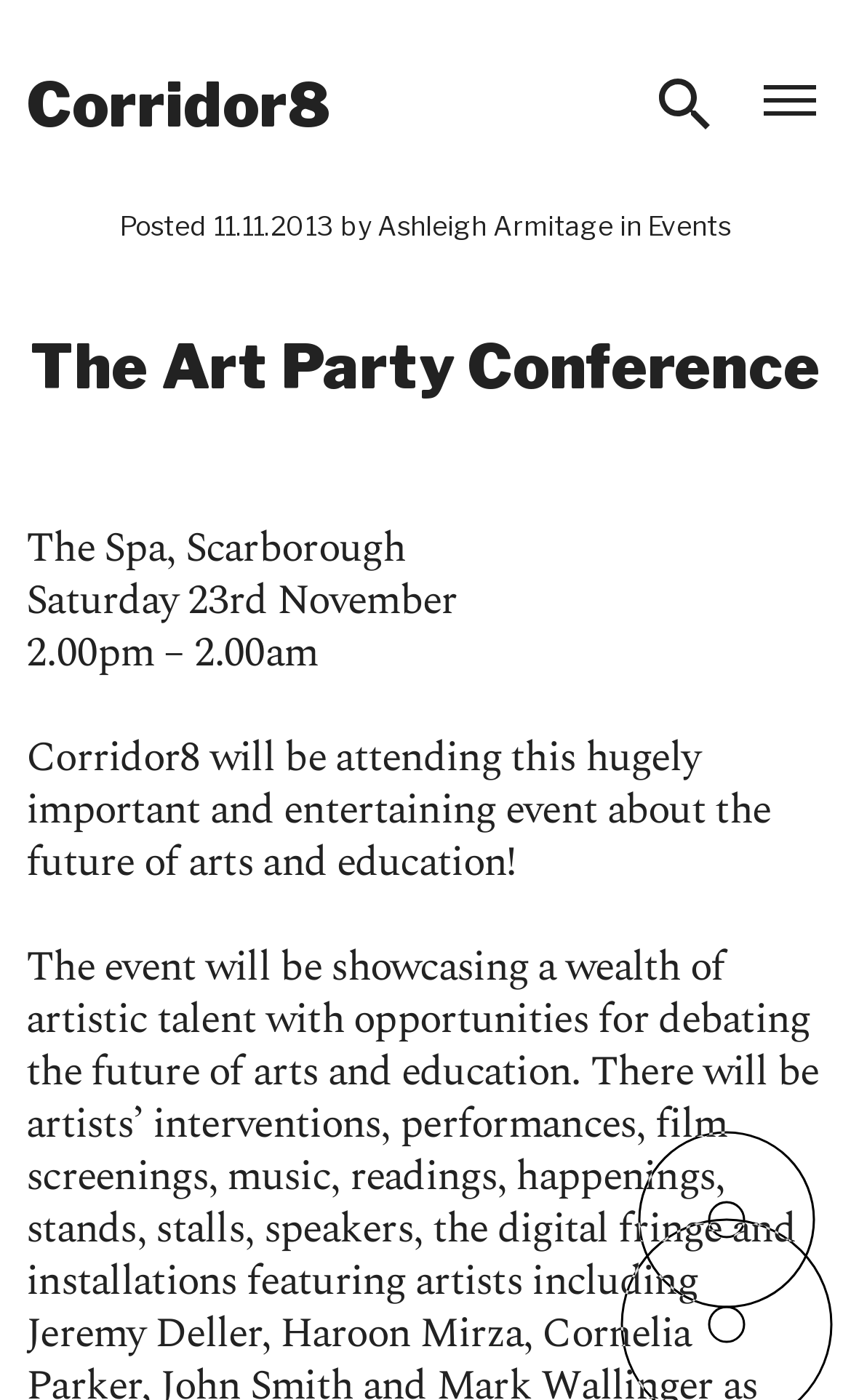Write a detailed summary of the webpage.

The webpage appears to be an event page for the Art Party Conference, specifically highlighting Corridor8's attendance at the event. 

At the top left of the page, there is a link to Corridor8, followed by a search link and an accompanying image on the top right. Next to the search link is an "Open menu" link with an image. 

Below these top navigation elements, there is a header section that contains information about the post, including the author's name, Ashleigh Armitage, and the category, Events. 

The main content of the page is centered around the event details, which are positioned below the header section. The event title, "The Art Party Conference", is prominently displayed. 

Below the title, there are four lines of text that provide the event details: the location, "The Spa, Scarborough", the date, "Saturday 23rd November", the time, "2.00pm – 2.00am", and a brief description of the event, which mentions its importance and entertainment value, focusing on the future of arts and education.